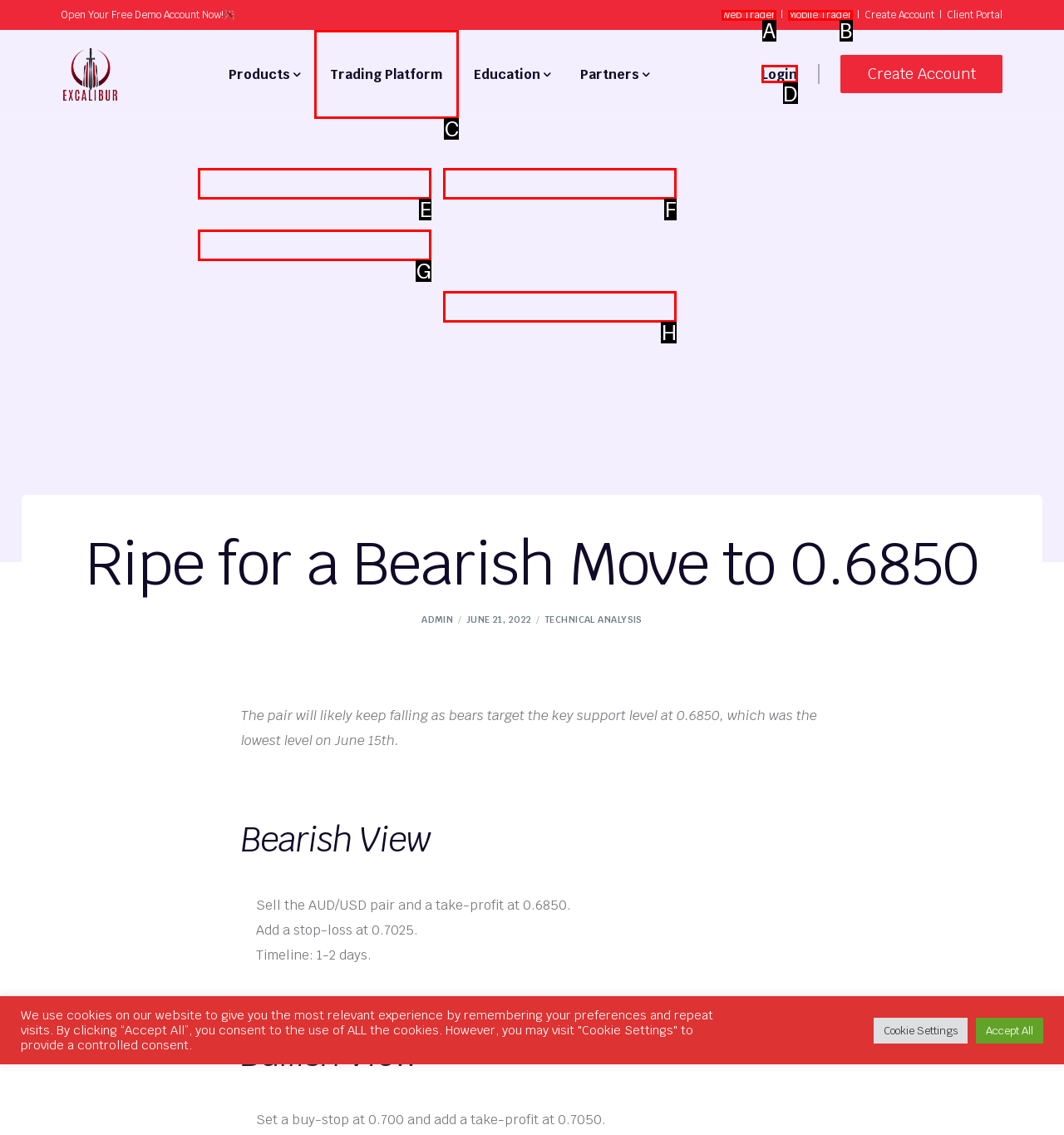Identify the letter of the option that best matches the following description: What is Technical Analysis. Respond with the letter directly.

F